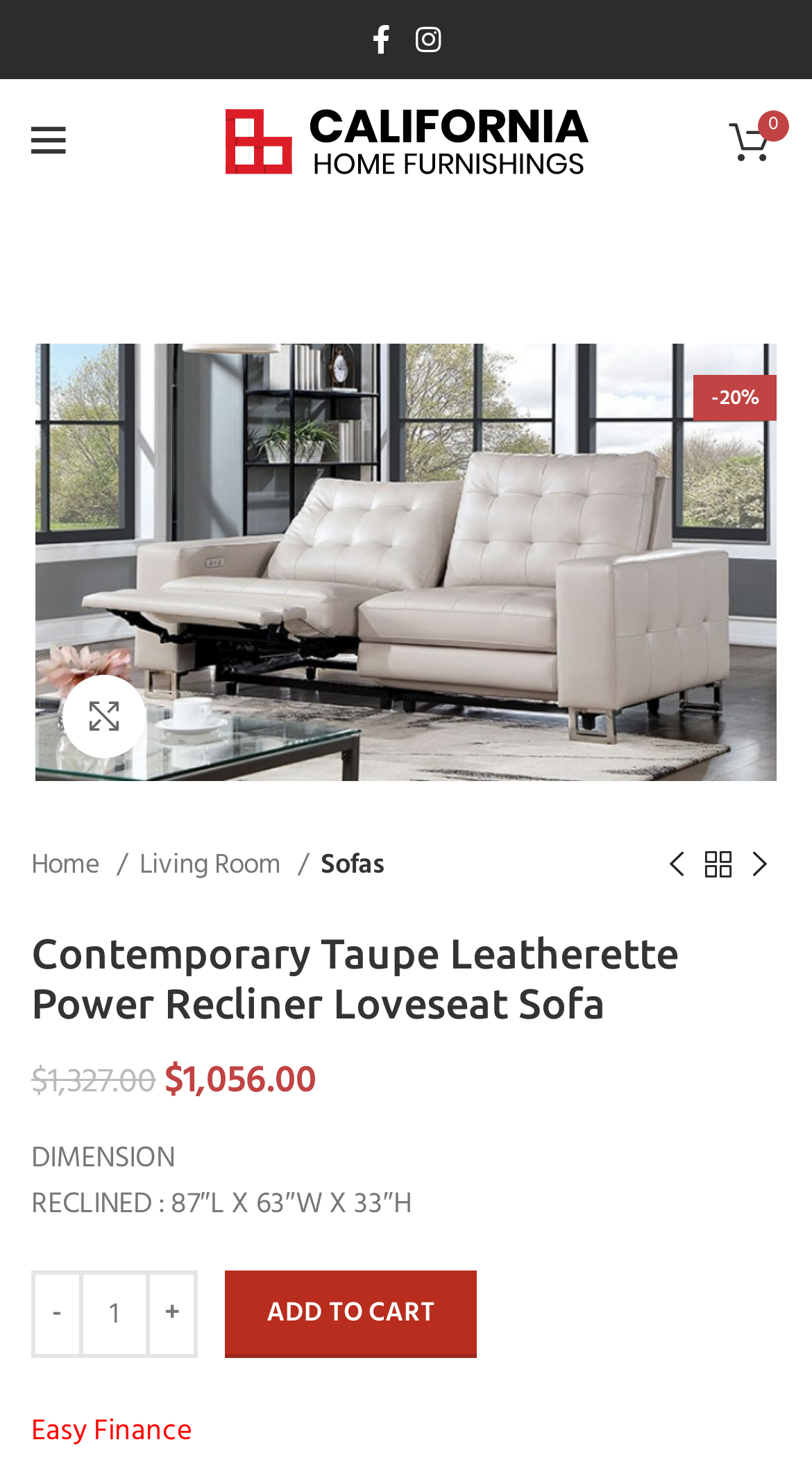Pinpoint the bounding box coordinates of the element you need to click to execute the following instruction: "Go to the home page". The bounding box should be represented by four float numbers between 0 and 1, in the format [left, top, right, bottom].

[0.038, 0.571, 0.156, 0.601]